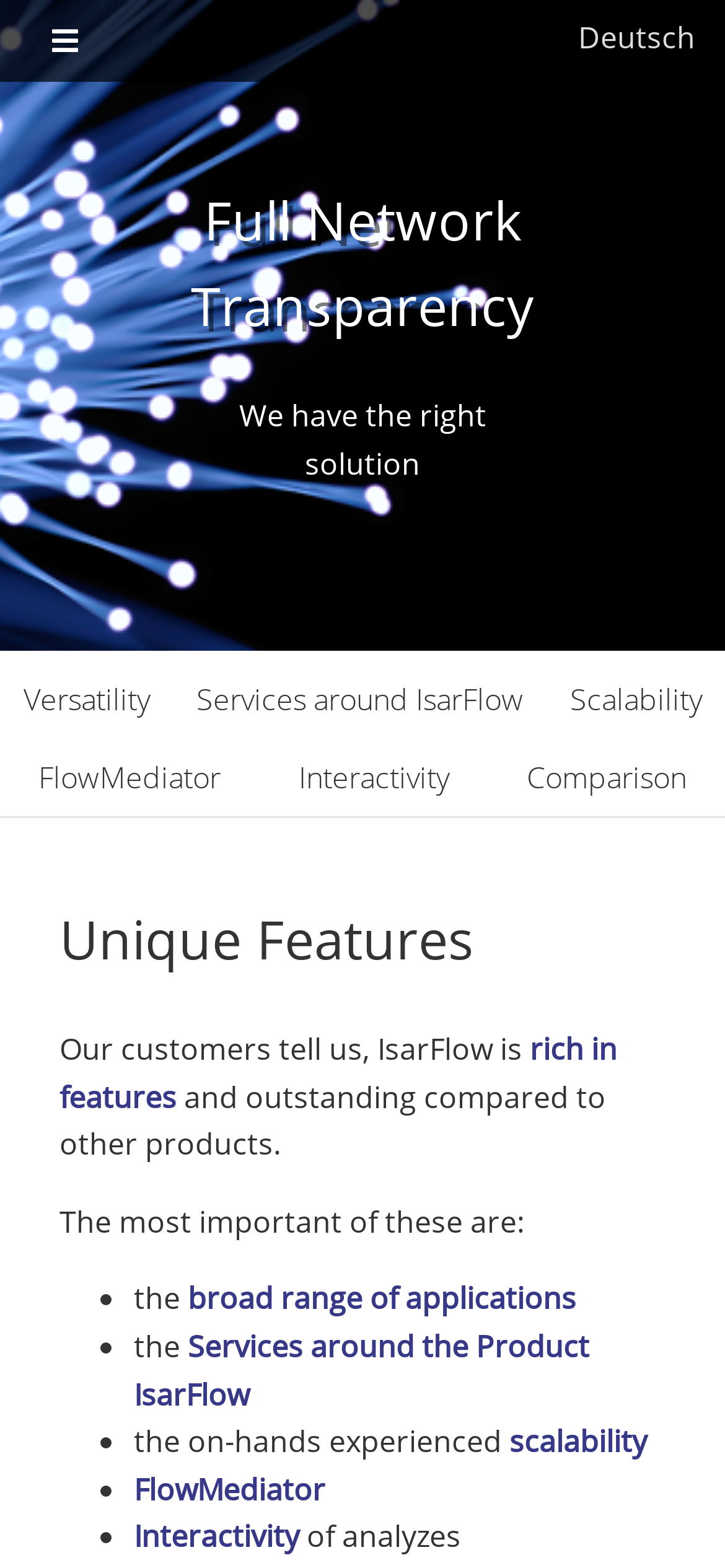Please provide a comprehensive response to the question based on the details in the image: What is the tone of the webpage?

The webpage has a promotional tone, as it highlights the unique features and benefits of IsarFlow, using phrases such as 'We have the right solution' and 'outstanding compared to other products', which suggests that the webpage is intended to promote IsarFlow's product.